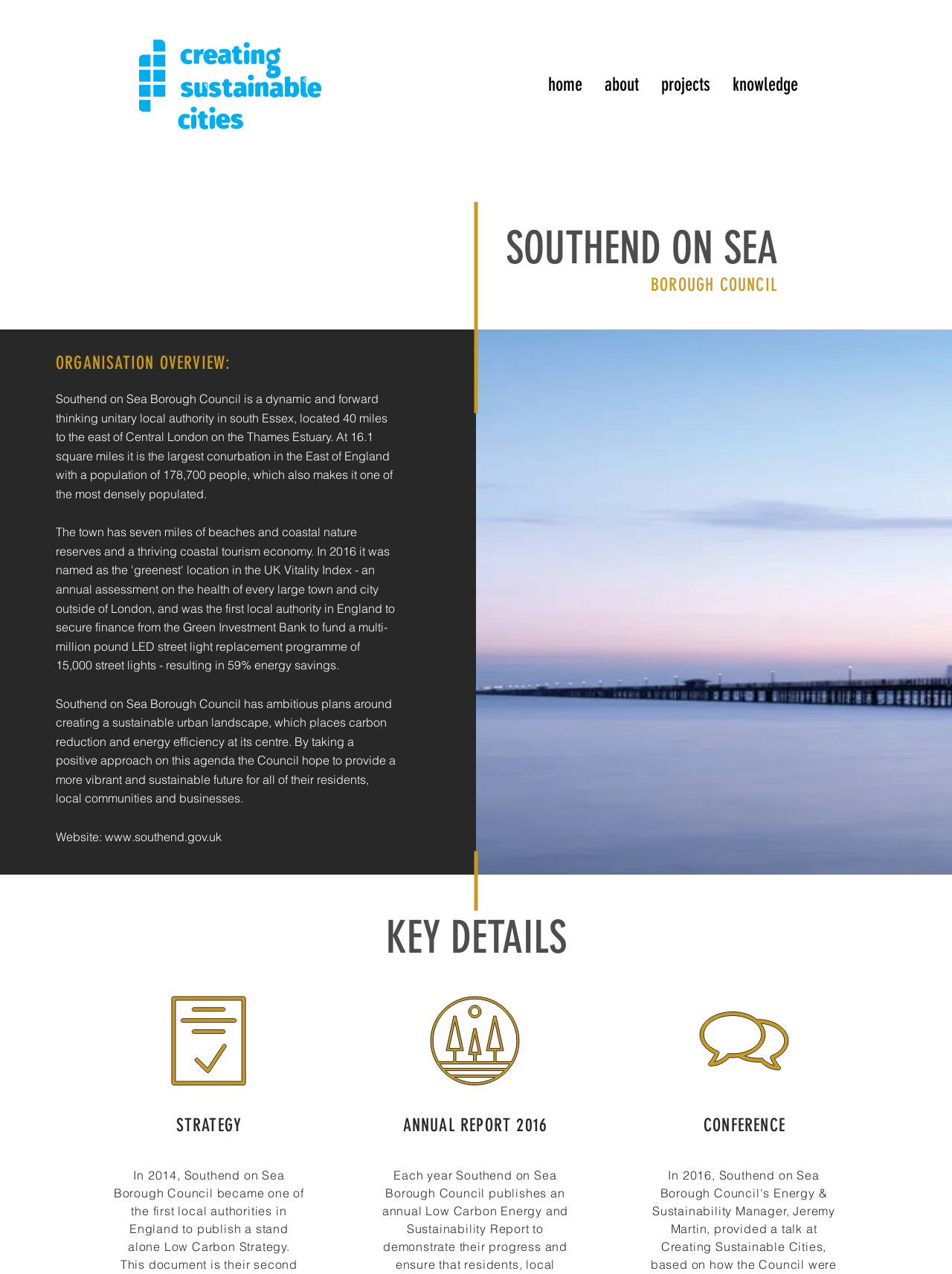Please specify the bounding box coordinates of the region to click in order to perform the following instruction: "learn about the conference".

[0.739, 0.875, 0.825, 0.892]